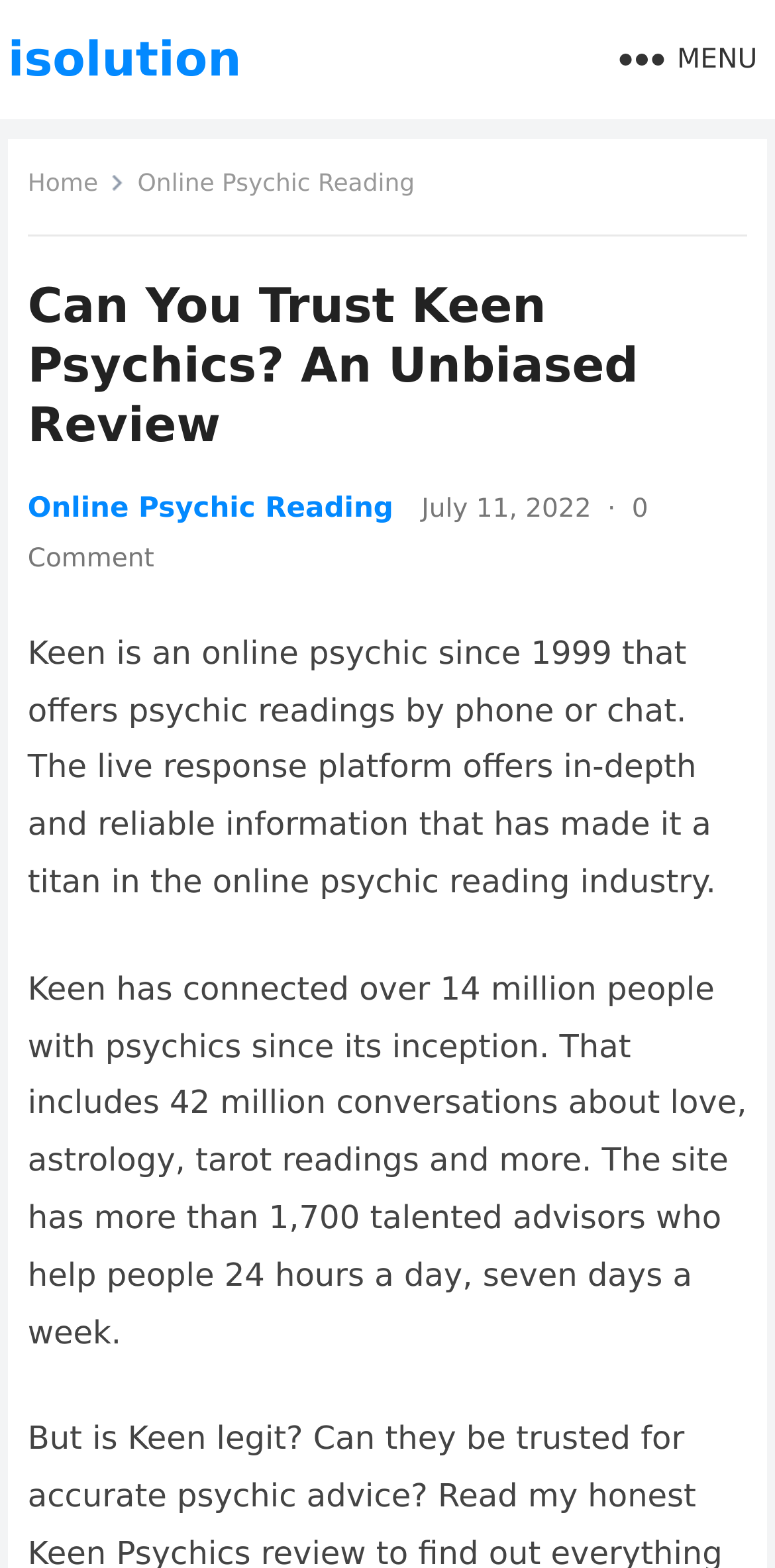Offer a detailed account of what is visible on the webpage.

The webpage is a review of Keen Psychics, an online psychic service. At the top left of the page, there is a heading "isolution" which is also a link. On the top right, there is a button labeled "MENU" that is not expanded. When expanded, it reveals links to "Home" and "Online Psychic Reading".

Below the menu button, there is a header section that spans almost the entire width of the page. It contains a heading "Can You Trust Keen Psychics? An Unbiased Review" and a link to "Online Psychic Reading" on the left side. On the right side, there is a date "July 11, 2022" followed by a separator "·" and a link to "0 Comment".

Below the header section, there is a paragraph of text that summarizes Keen Psychics' services, stating that it has been an online psychic service since 1999, offering readings by phone or chat, and providing in-depth and reliable information. This text is followed by another paragraph that provides more information about Keen Psychics, including the number of people it has connected with psychics, the number of conversations it has facilitated, and the number of advisors it has on its platform.